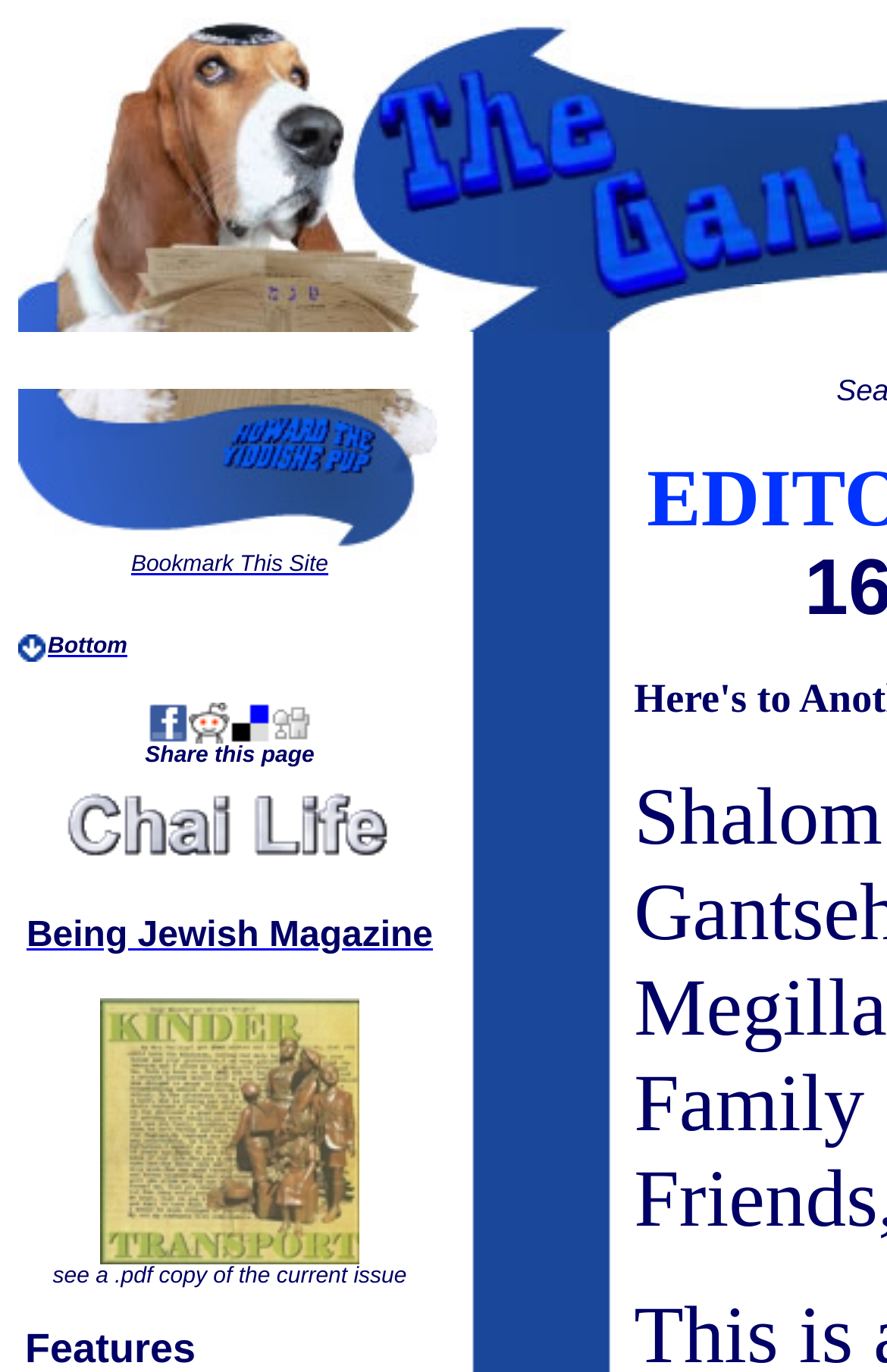Please predict the bounding box coordinates of the element's region where a click is necessary to complete the following instruction: "Page Down". The coordinates should be represented by four float numbers between 0 and 1, i.e., [left, top, right, bottom].

[0.021, 0.462, 0.051, 0.481]